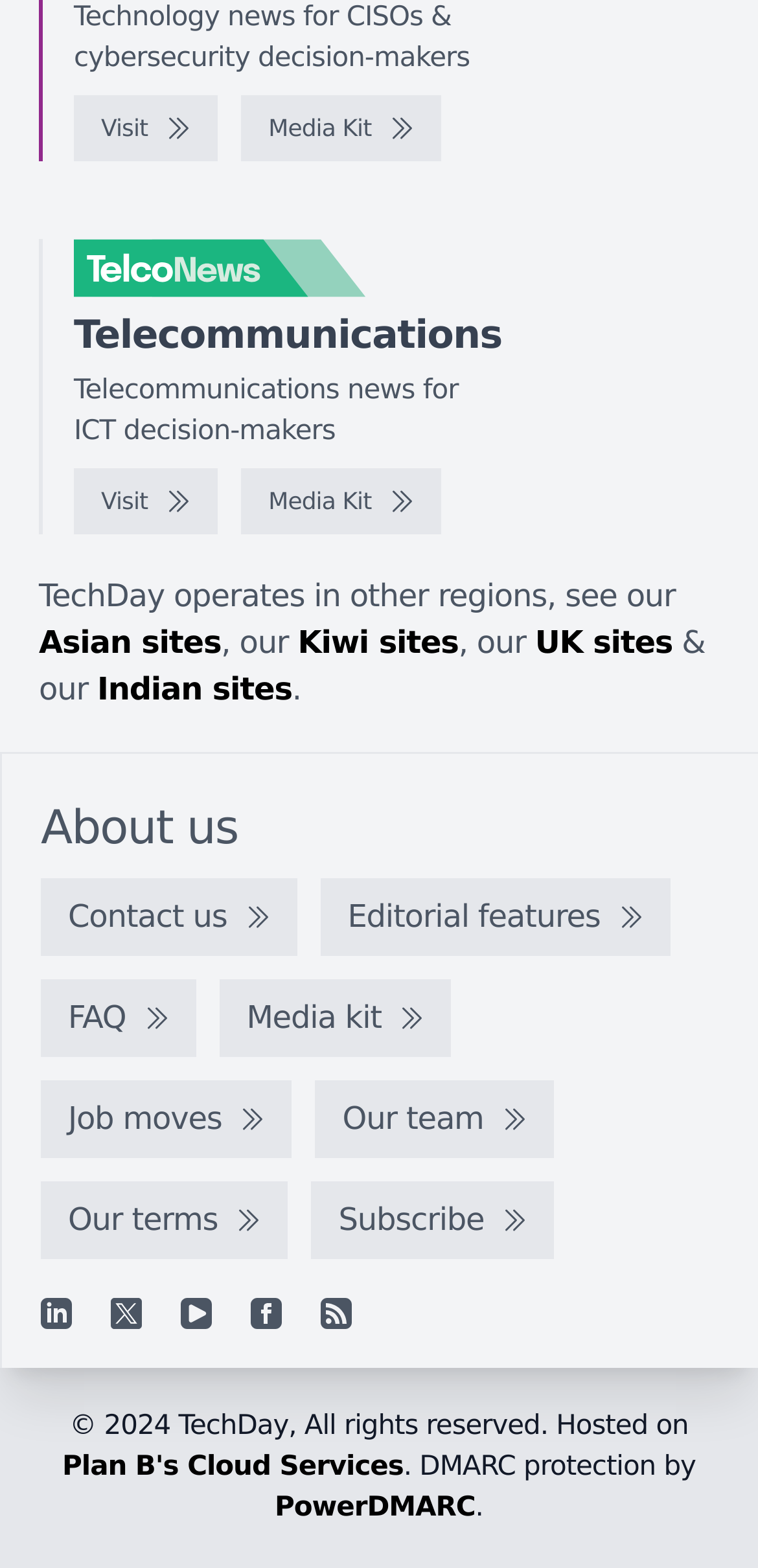Please identify the bounding box coordinates of where to click in order to follow the instruction: "Check the Media Kit".

[0.318, 0.061, 0.582, 0.103]